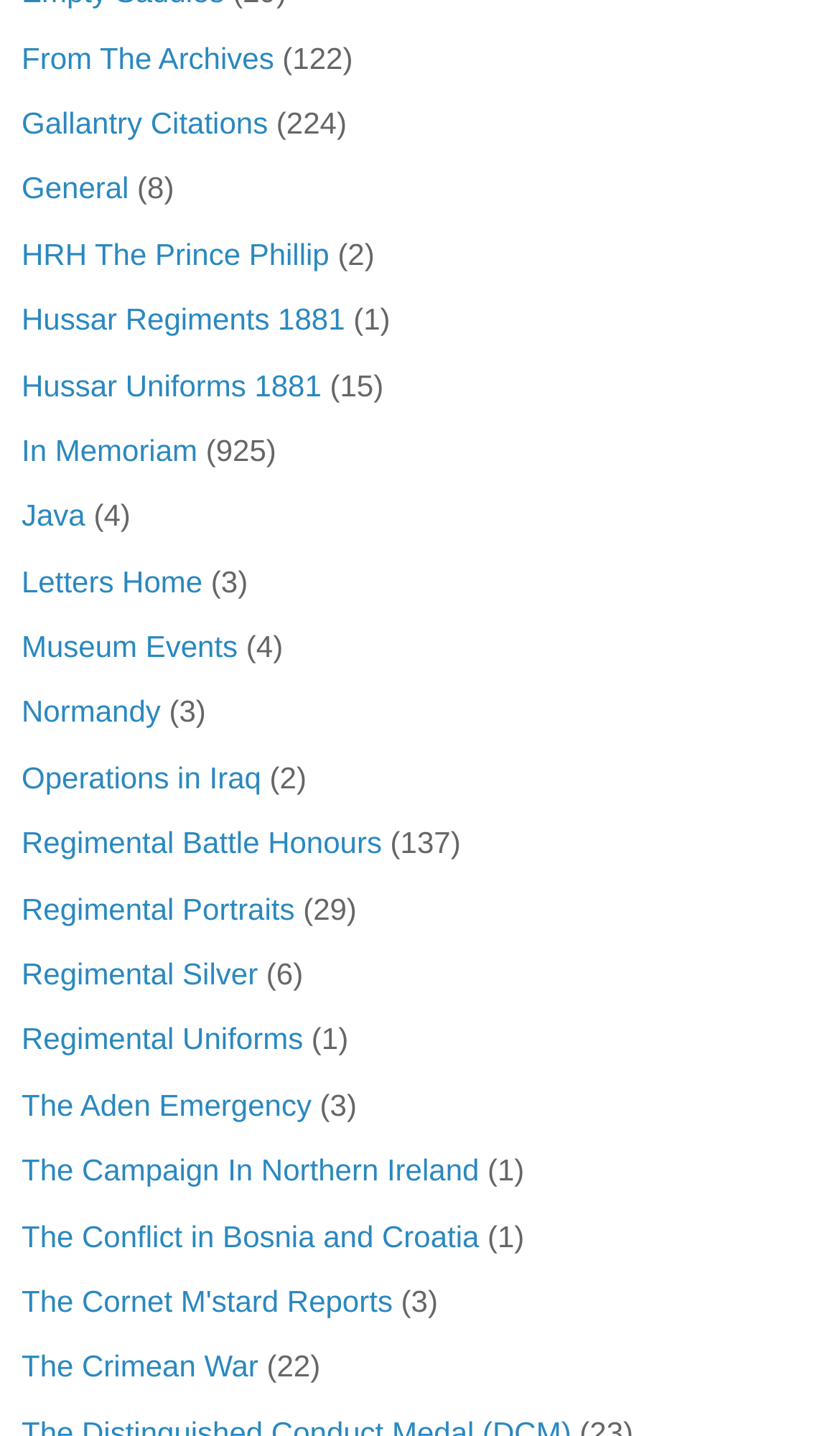What is the text next to the link 'Hussar Regiments 1881'?
Give a single word or phrase answer based on the content of the image.

(1)